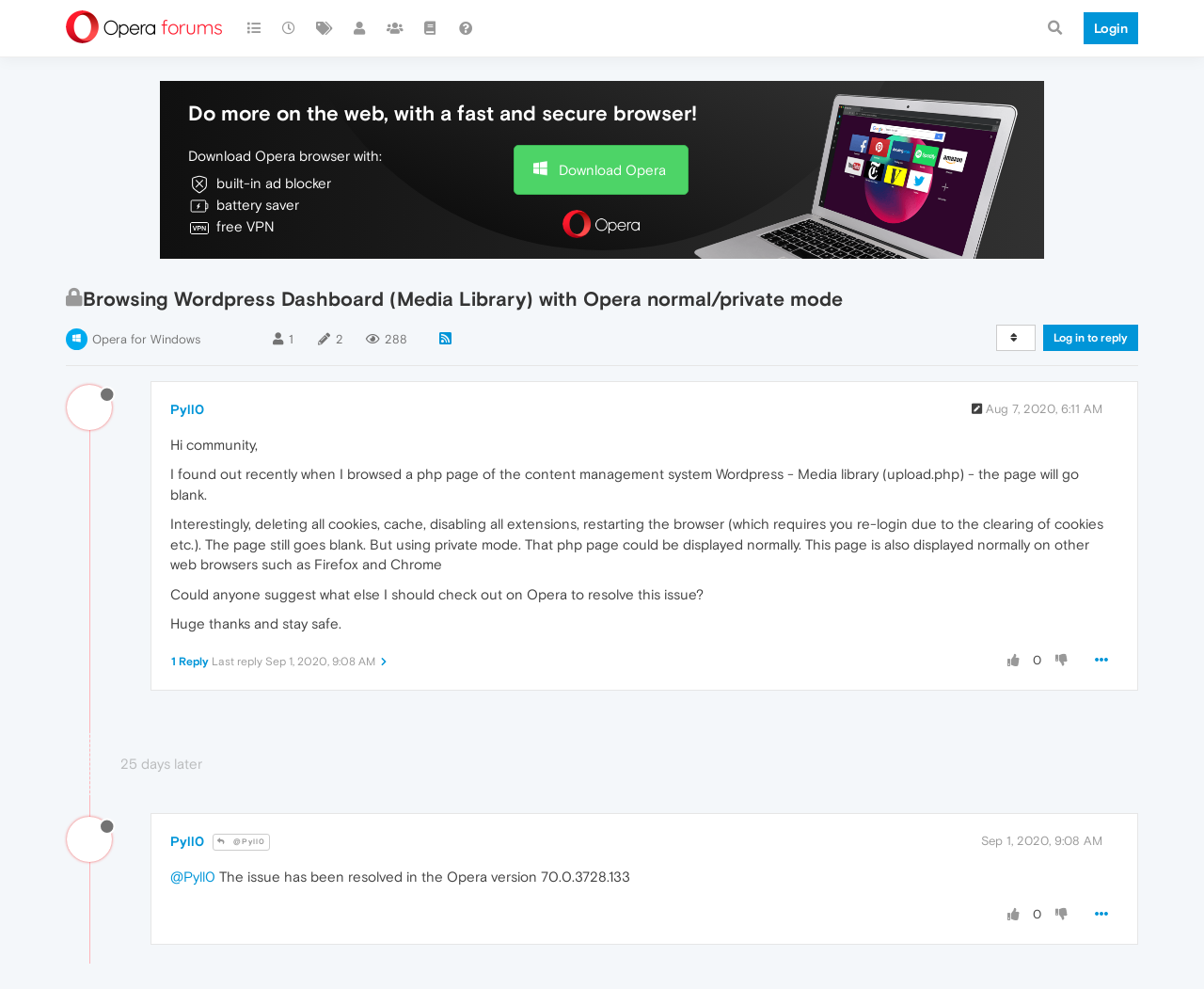Generate a detailed explanation of the webpage's features and information.

This webpage appears to be a forum discussion on the Opera browser website. At the top, there is a main section that spans the entire width of the page, containing a search bar and a login link on the right side. Below this, there is a section with a heading that reads "Browsing Wordpress Dashboard (Media Library) with Opera normal/private mode" and has a locked icon next to it.

On the left side of the page, there is a section with links to download Opera browser for Windows, as well as links to posters, posts, views, and other related information. On the right side, there is a section with a button to reply to the discussion and a link to log in.

The main content of the page is a discussion thread, where a user named Pyll0 has posted a message describing an issue with browsing a Wordpress page in Opera browser. The post is followed by a series of replies, including one from Pyll0 themselves, where they mention that the issue has been resolved in a newer version of Opera.

Throughout the page, there are various icons and images, including a Opera logo, a search icon, and user avatars. The page also has a number of links to other related discussions and topics.